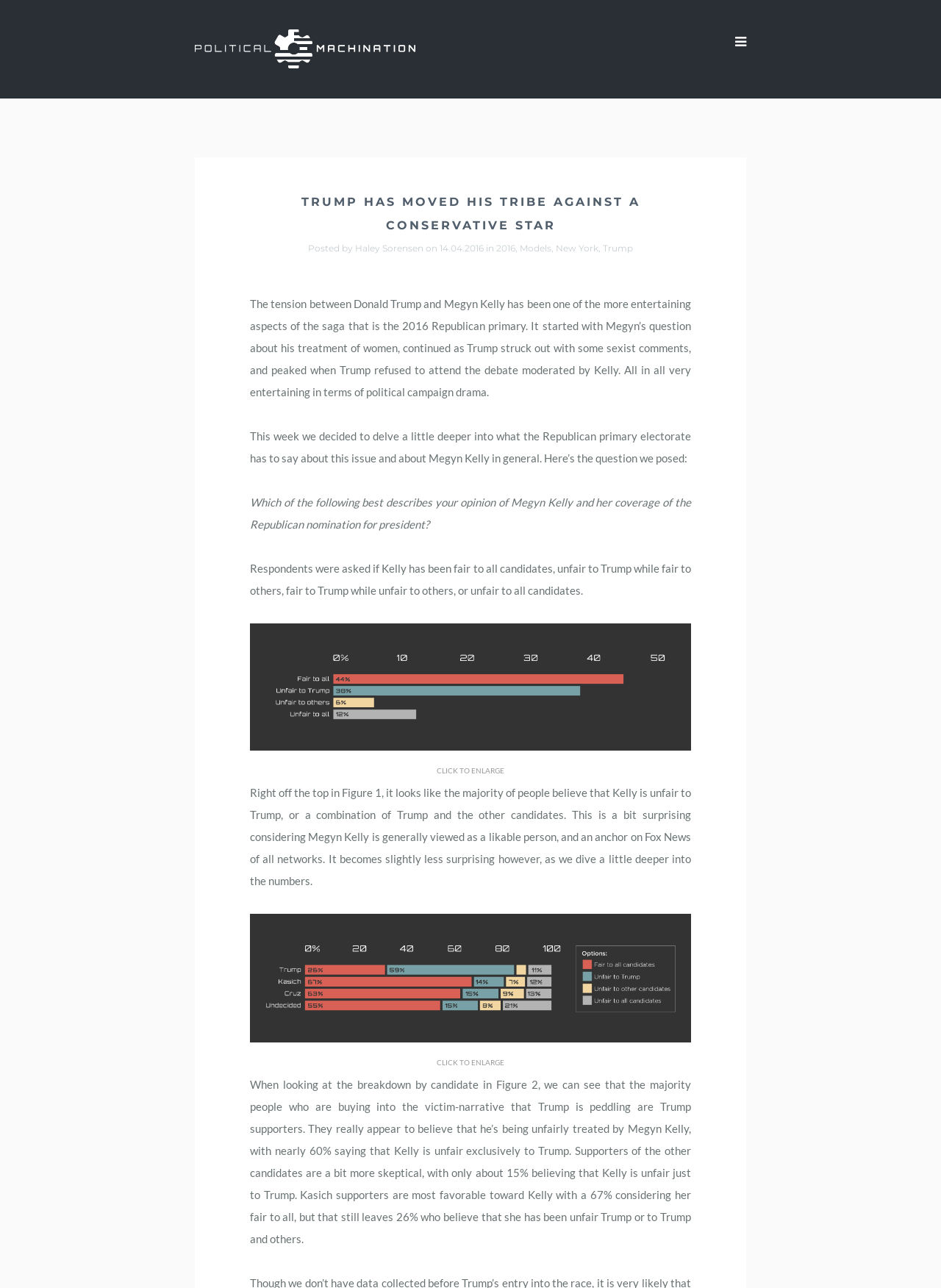Identify the bounding box coordinates of the specific part of the webpage to click to complete this instruction: "Click to enlarge the graph".

[0.464, 0.595, 0.536, 0.602]